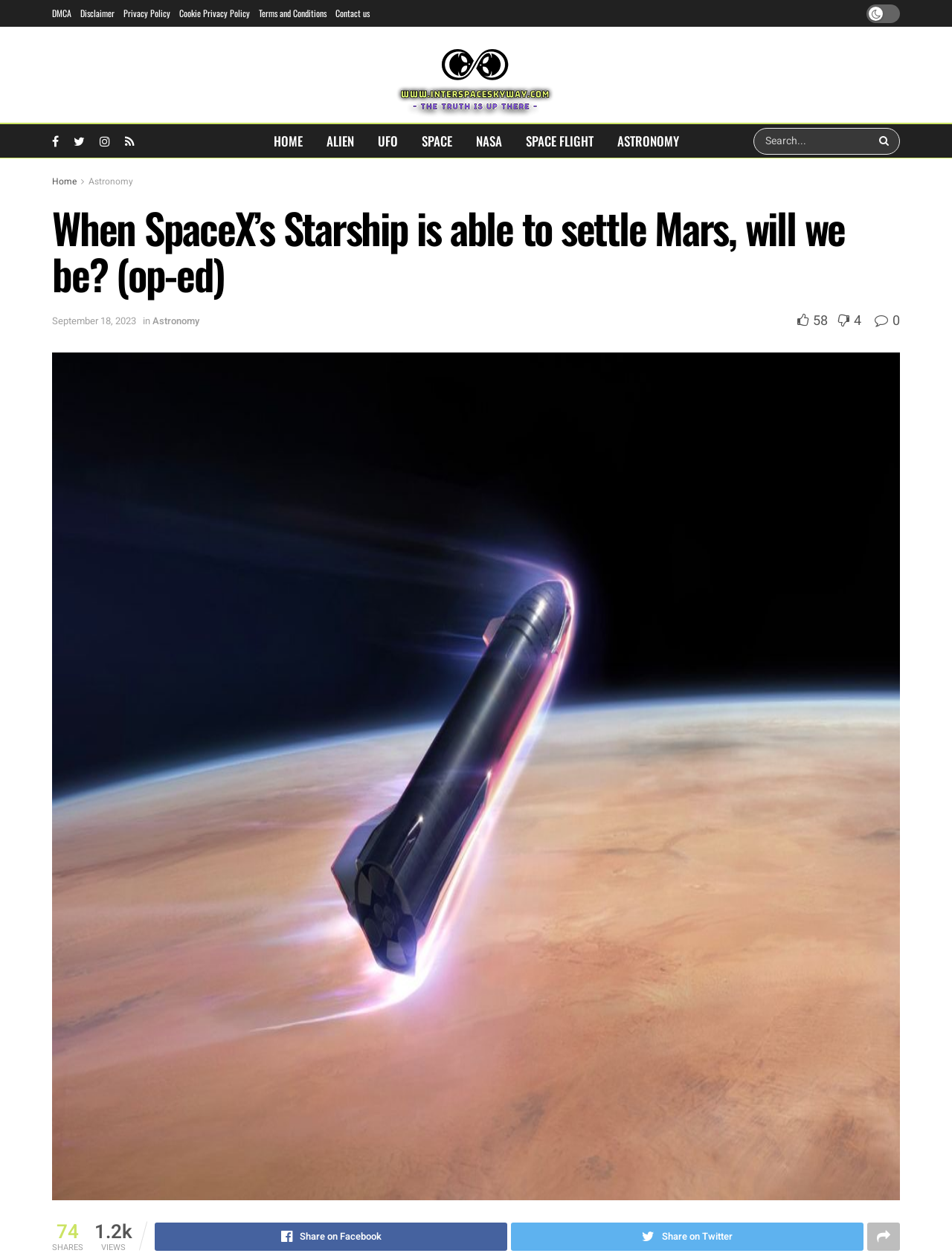Find and specify the bounding box coordinates that correspond to the clickable region for the instruction: "Search for something".

[0.791, 0.101, 0.945, 0.123]